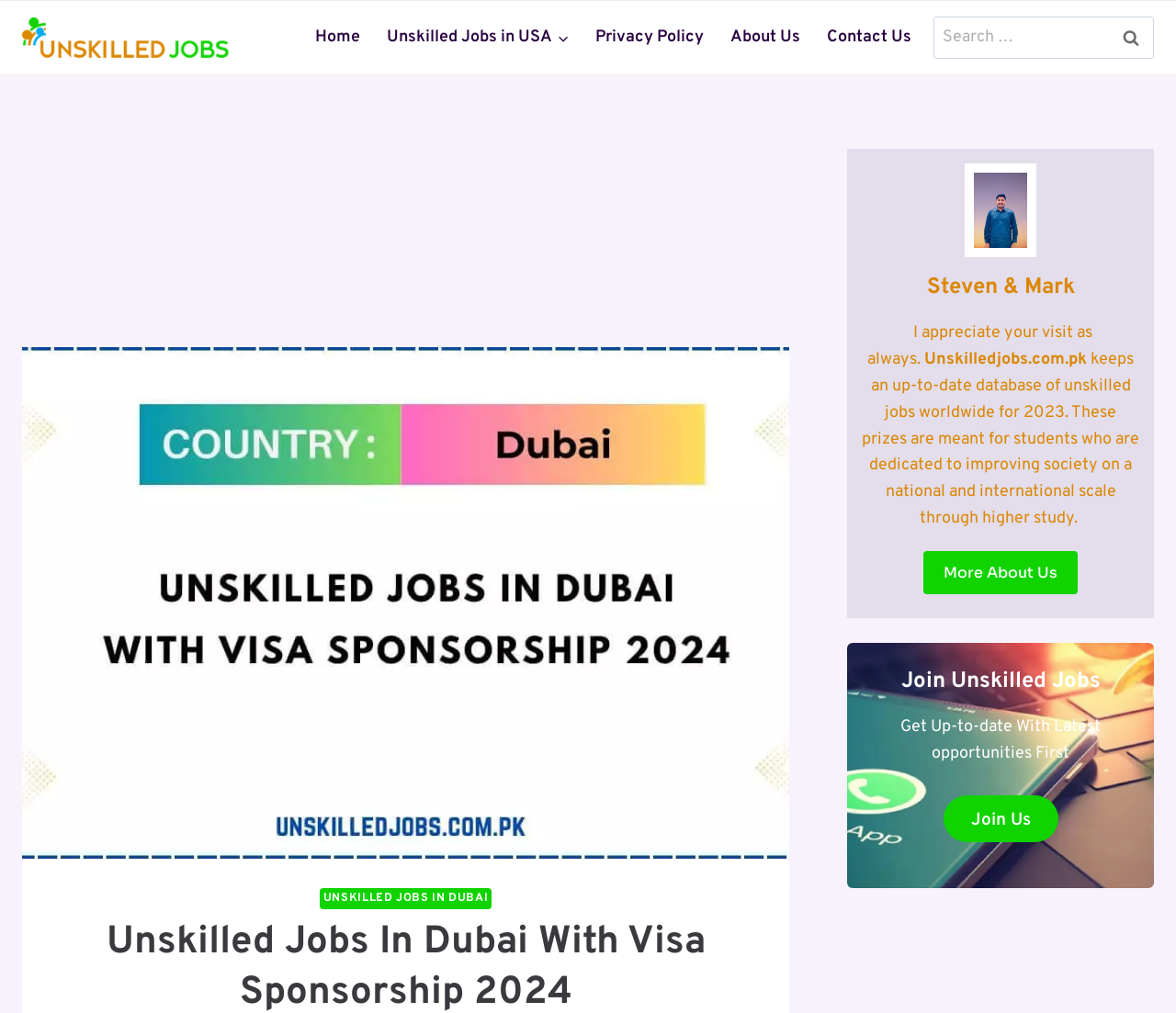Please reply to the following question with a single word or a short phrase:
What is the purpose of the search box?

Search for: